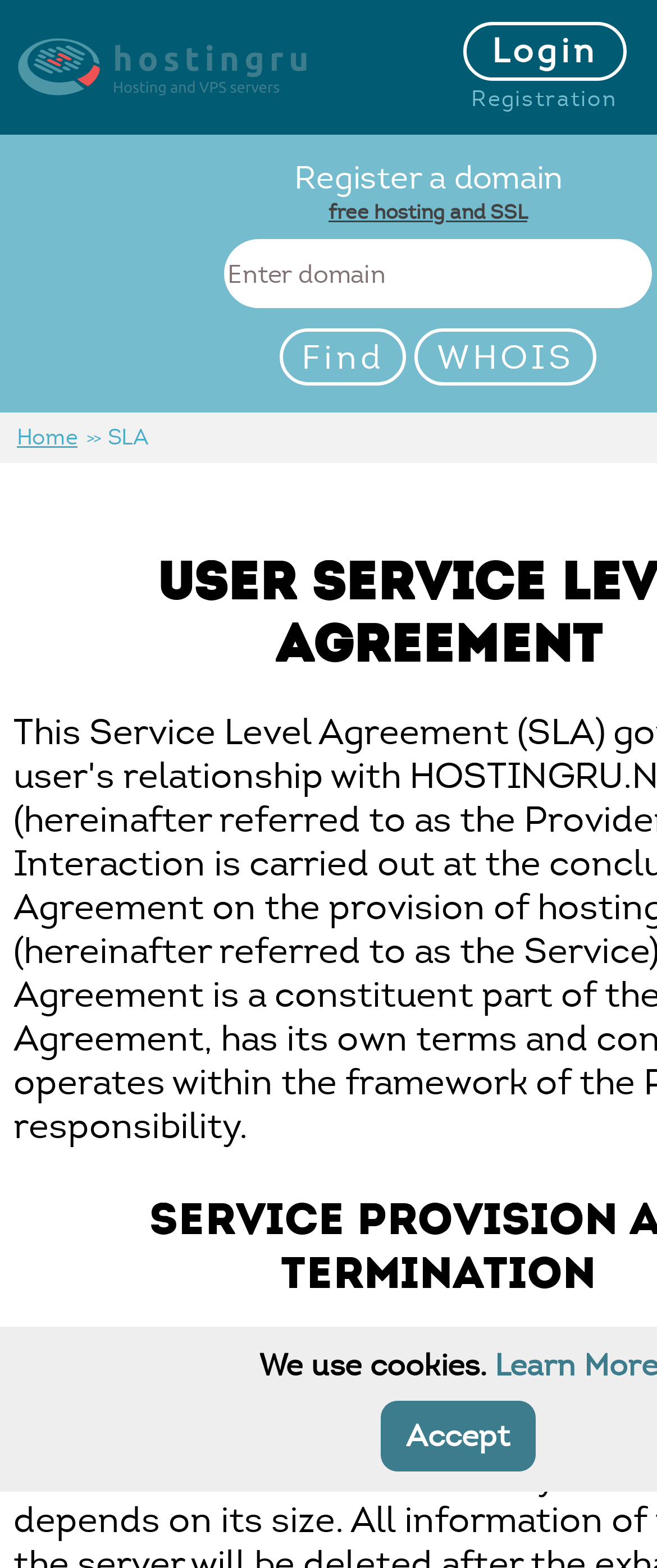Provide an in-depth caption for the elements present on the webpage.

The webpage is about the Service Level Agreement (SLA) for customers who have entered into an agreement with HOSTINGRU.NET for shared hosting services. 

At the top left, there is a link to "Site Hosting - HostingRU" accompanied by an image with the same name. On the top right, there are two links, "Login" and "Registration", placed side by side. 

Below the top section, there is a promotional area with a static text "Register a domain" and a link to "free hosting and SSL" on the right side. Underneath, there is a textbox with a label "Enter domain" and two buttons, "Find" and "WHOIS", placed on the right side.

On the bottom left, there is a navigation section with links to "Home" and "SLA", separated by a ">>" symbol. 

At the bottom of the page, there is a notice "We use cookies." with an "Accept" button on the right side. 

There is also a static text "Order" placed at the bottom center of the page.